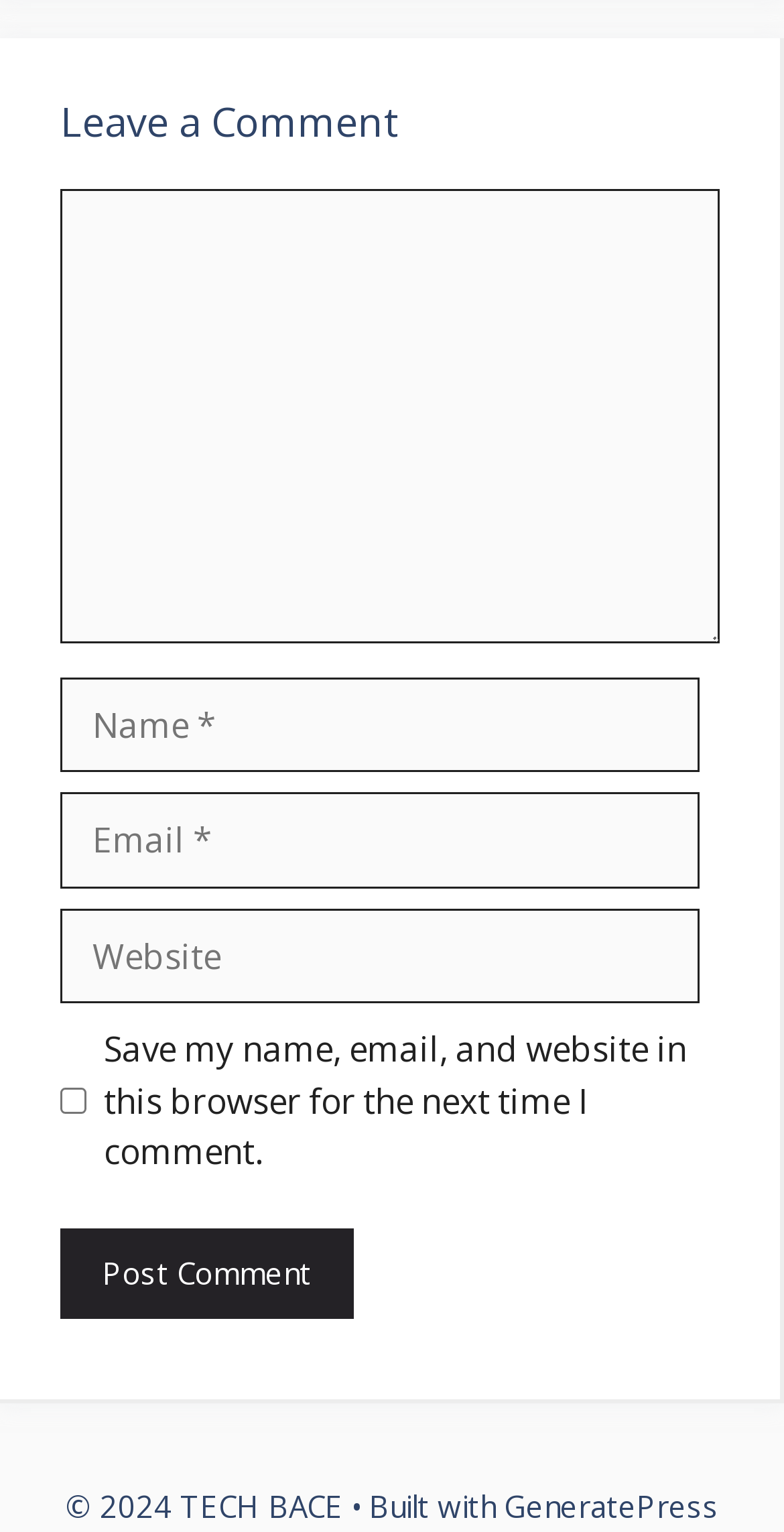Please find the bounding box coordinates for the clickable element needed to perform this instruction: "leave a comment".

[0.077, 0.064, 0.918, 0.097]